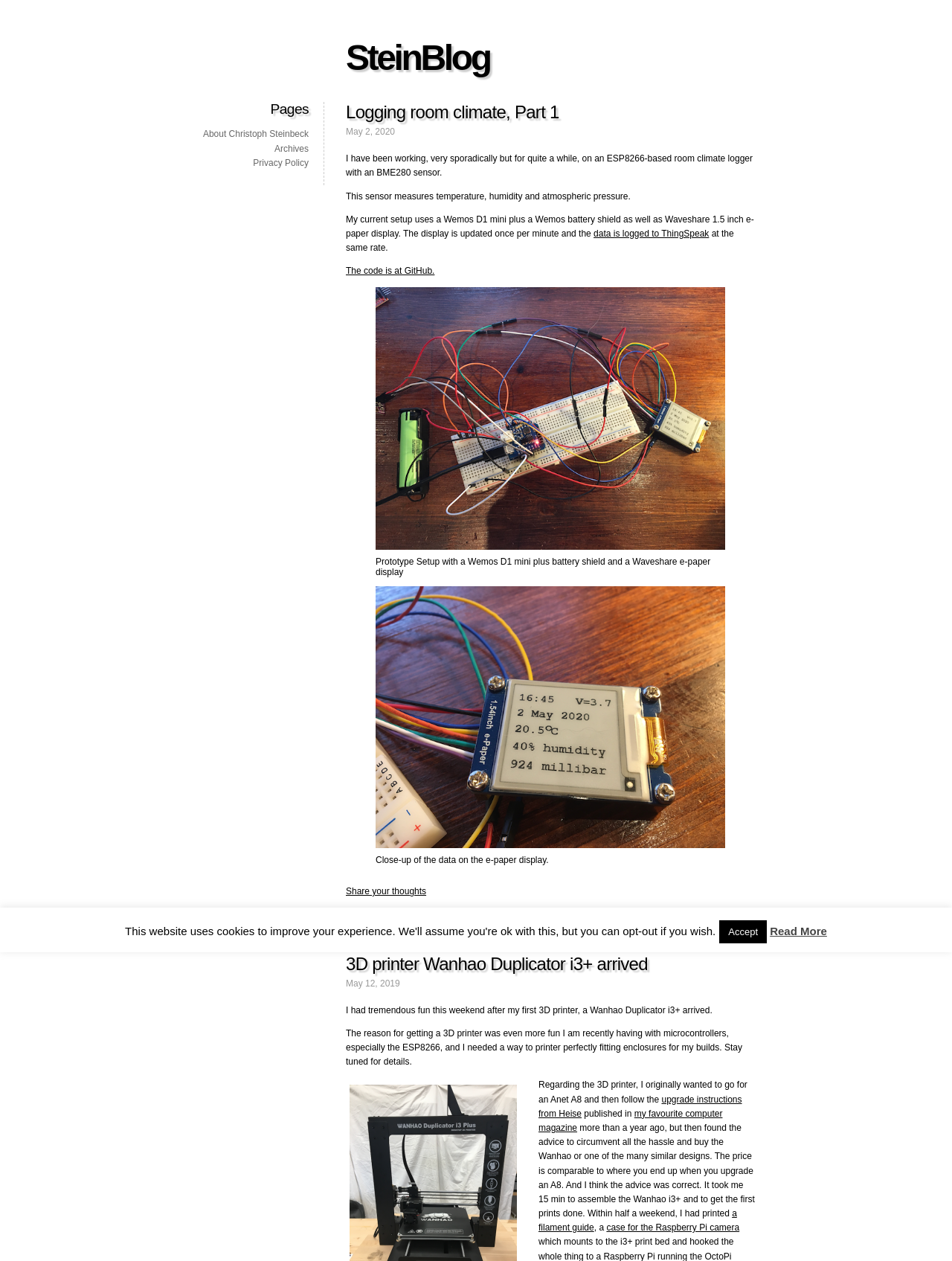Can you find the bounding box coordinates of the area I should click to execute the following instruction: "Go to the page 'About Christoph Steinbeck'"?

[0.213, 0.102, 0.324, 0.111]